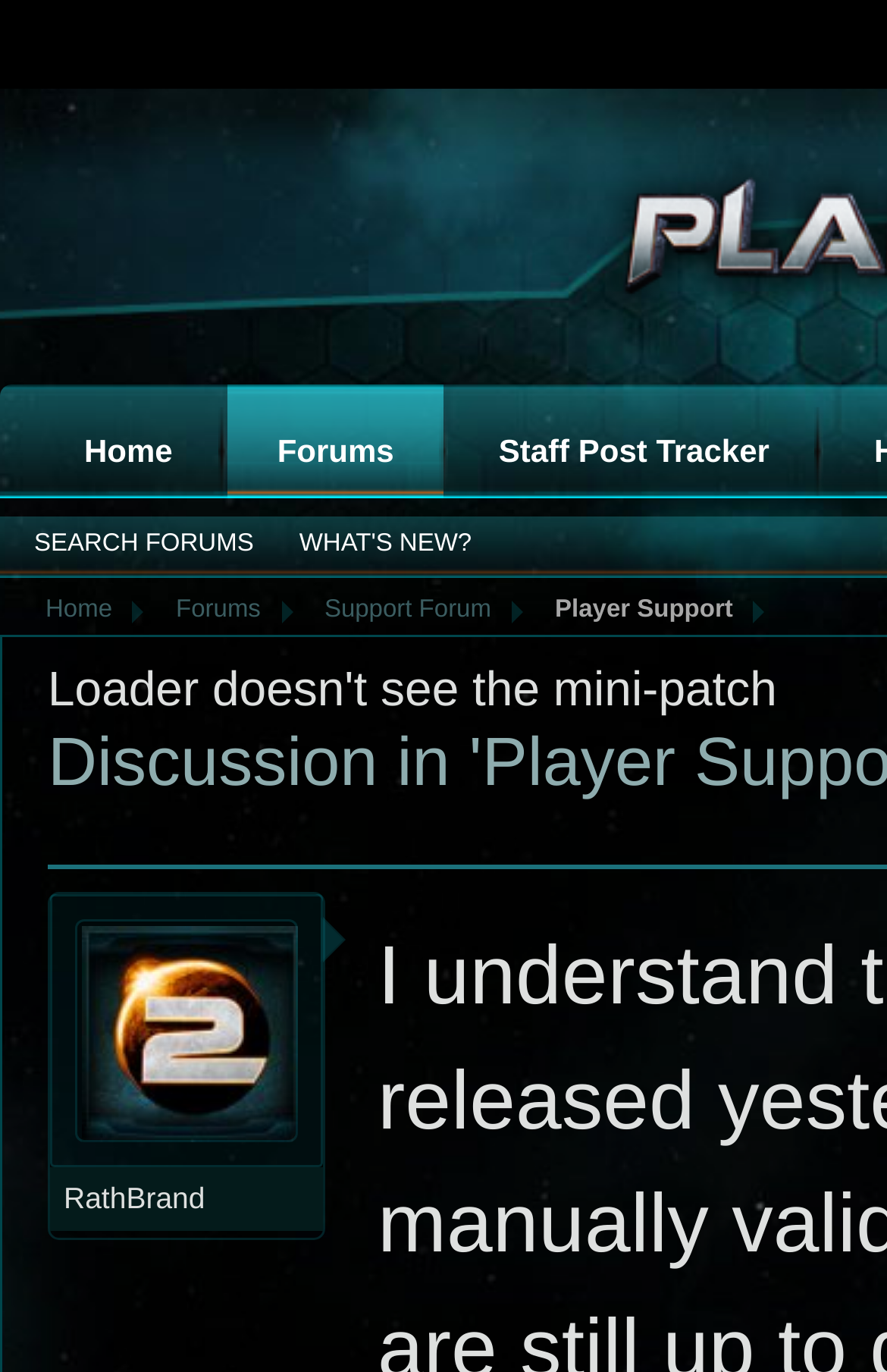Identify and provide the title of the webpage.

Loader doesn't see the mini-patch